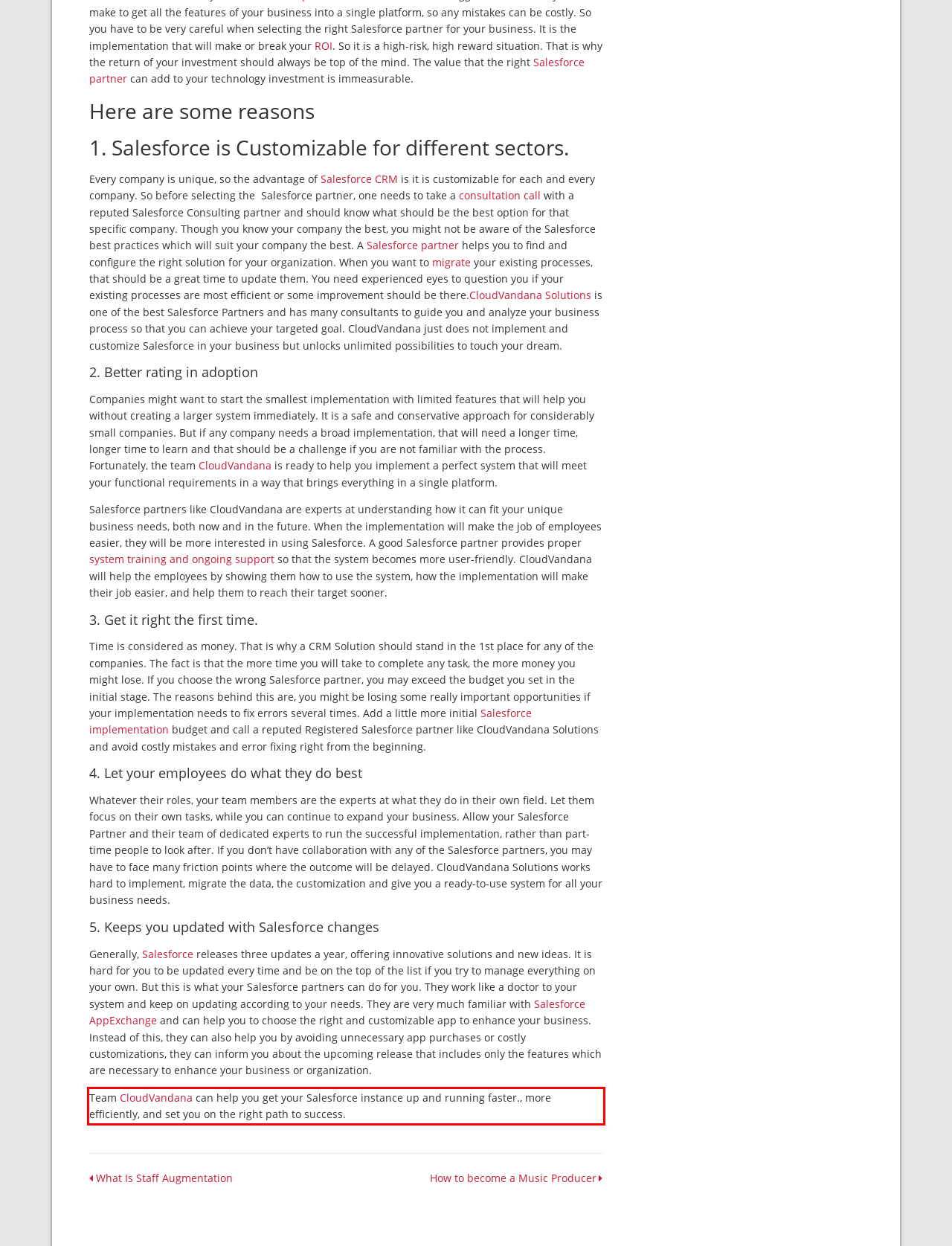Using the provided screenshot, read and generate the text content within the red-bordered area.

Team CloudVandana can help you get your Salesforce instance up and running faster., more efficiently, and set you on the right path to success.